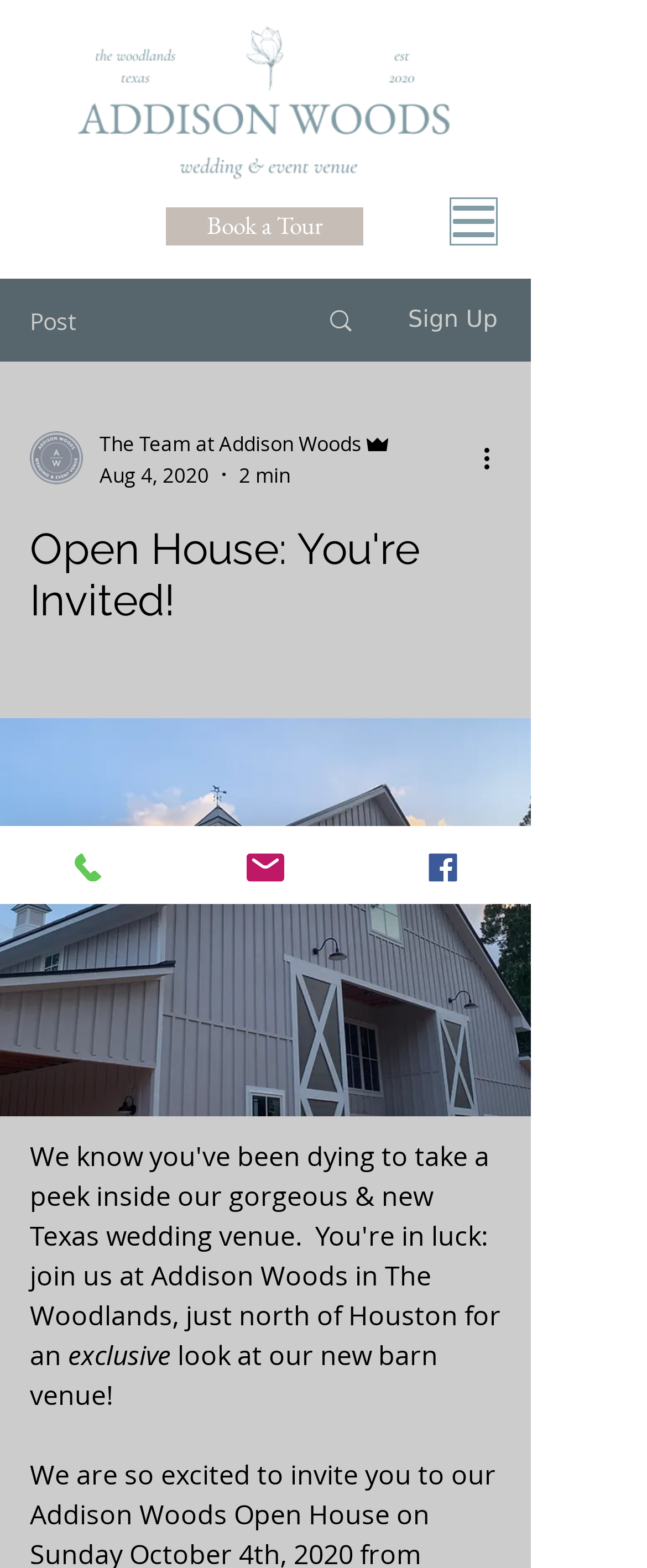Explain the features and main sections of the webpage comprehensively.

This webpage appears to be an invitation to an open house event at a wedding venue called Addison Woods in The Woodlands, Texas. At the top of the page, there is a large image with a link to "13.png" that takes up most of the width. Below this image, there are three links: "Book a Tour", "Open navigation menu", and an empty link with an image.

To the right of the navigation menu, there are three links: "Post", "Sign Up", and another empty link with an image. Below these links, there is a section with a writer's picture, a generic element with the text "The Team at Addison Woods", and another generic element with the text "Admin". There is also a date "Aug 4, 2020" and a duration "2 min" in this section.

Further down, there is a heading that reads "Open House: You're Invited!" and a button with the text "More actions". Below this heading, there is a large button that takes up most of the width, with the text "exclusive" and "look at our new barn venue!".

At the bottom of the page, there are three links: "Phone", "Email", and "Facebook", each with an accompanying image.